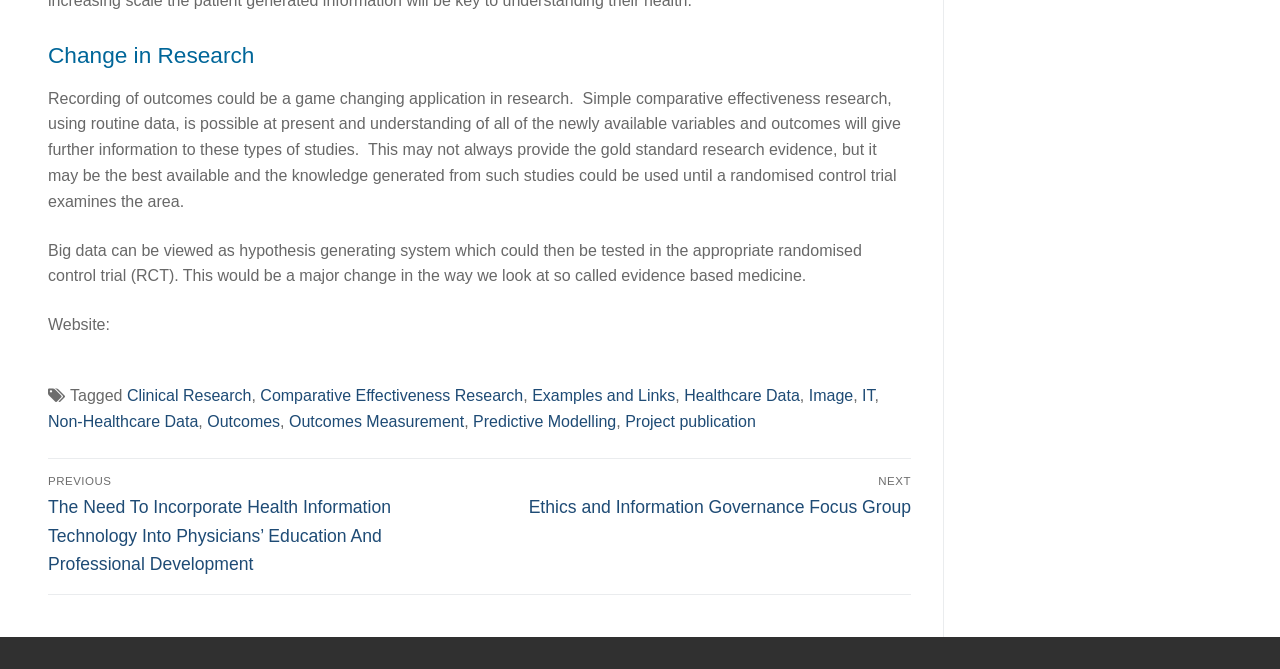Bounding box coordinates are specified in the format (top-left x, top-left y, bottom-right x, bottom-right y). All values are floating point numbers bounded between 0 and 1. Please provide the bounding box coordinate of the region this sentence describes: Non-Healthcare Data

[0.038, 0.617, 0.155, 0.643]